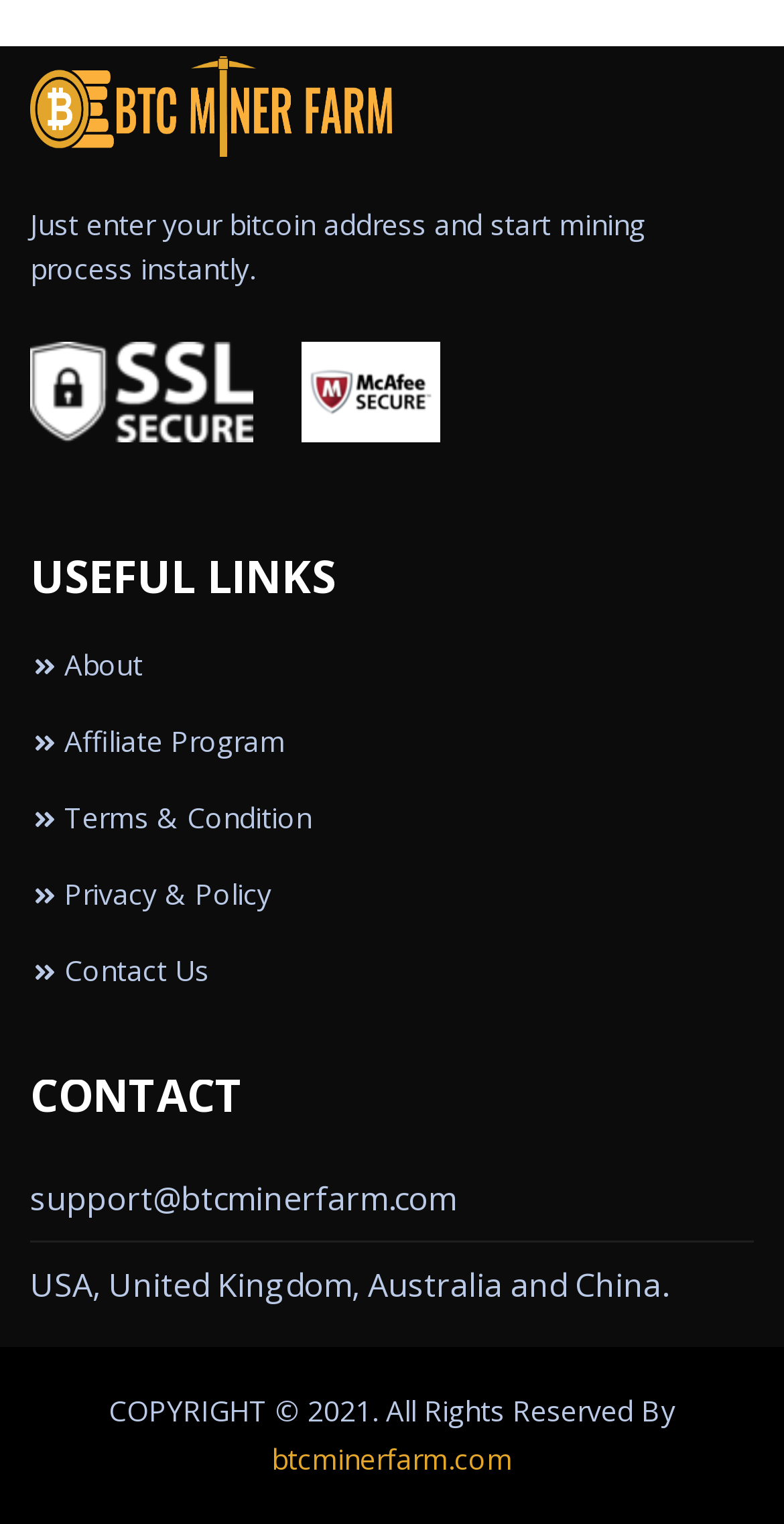What is the main purpose of this webpage?
Give a comprehensive and detailed explanation for the question.

Based on the static text 'Just enter your bitcoin address and start mining process instantly.' and the overall structure of the webpage, it appears that the main purpose of this webpage is to facilitate bitcoin mining.